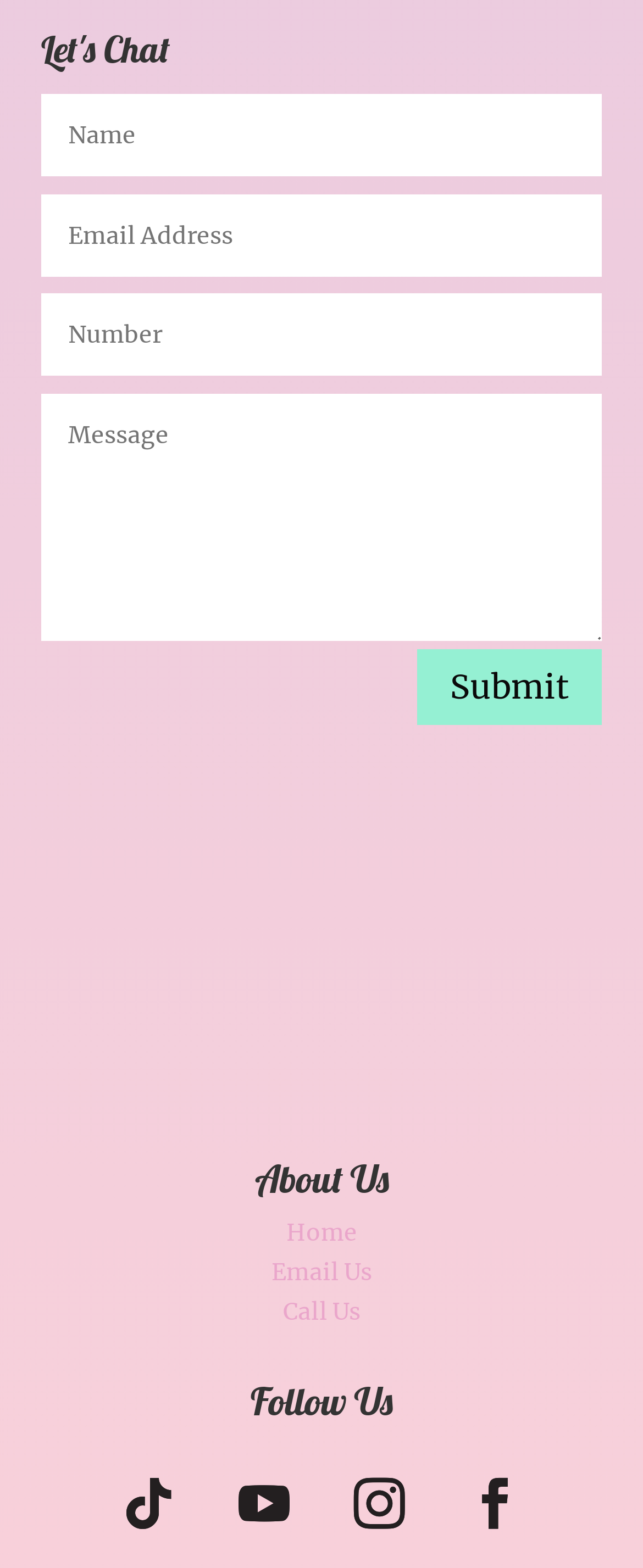How many social media links are available?
Using the image, elaborate on the answer with as much detail as possible.

In the 'Follow Us' section, I found four link elements with Unicode characters representing social media icons, suggesting that they are links to the organization's social media profiles.